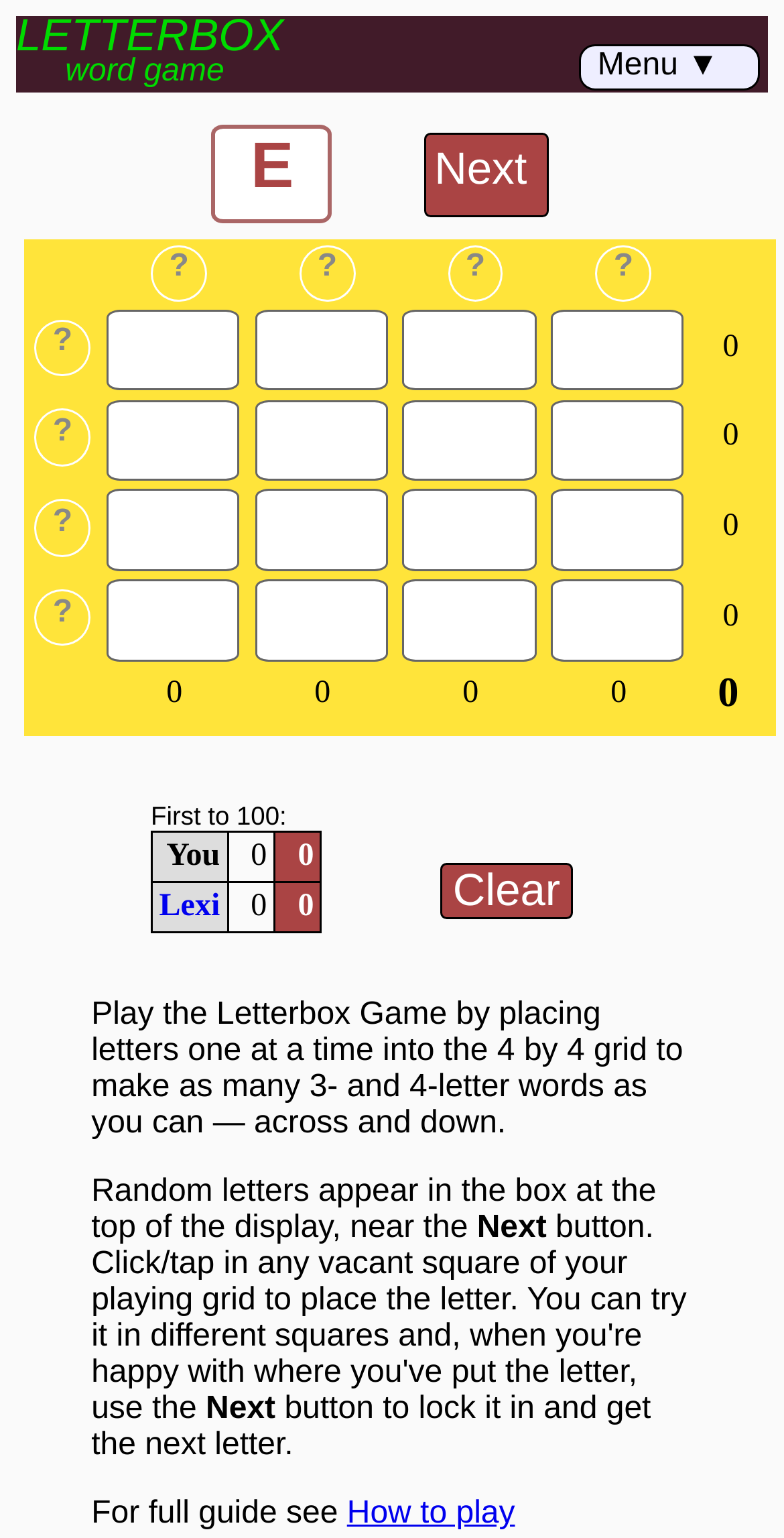Provide your answer in a single word or phrase: 
How many letters are in the grid?

16